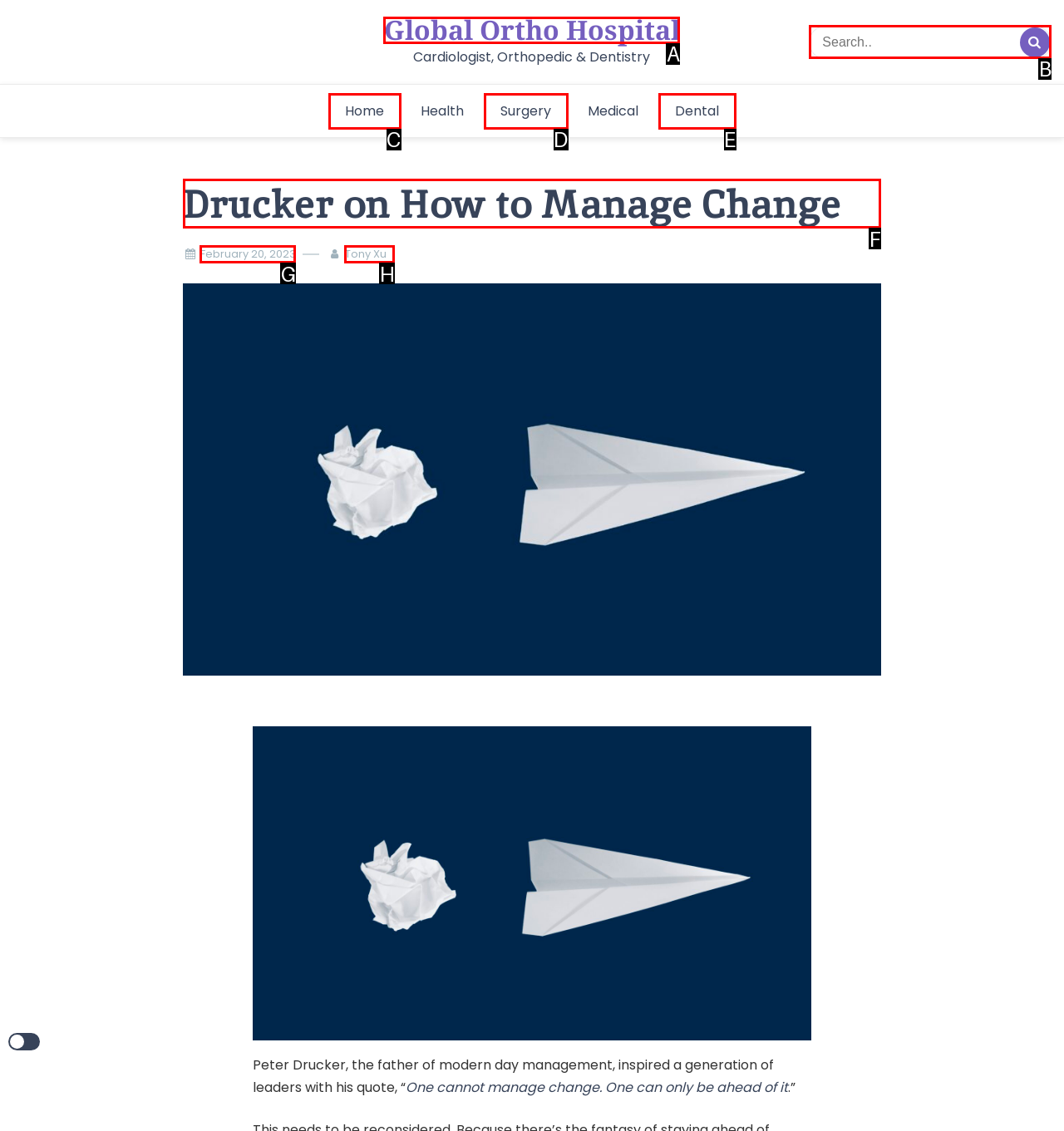Identify the HTML element that should be clicked to accomplish the task: Read the article about Drucker on How to Manage Change
Provide the option's letter from the given choices.

F